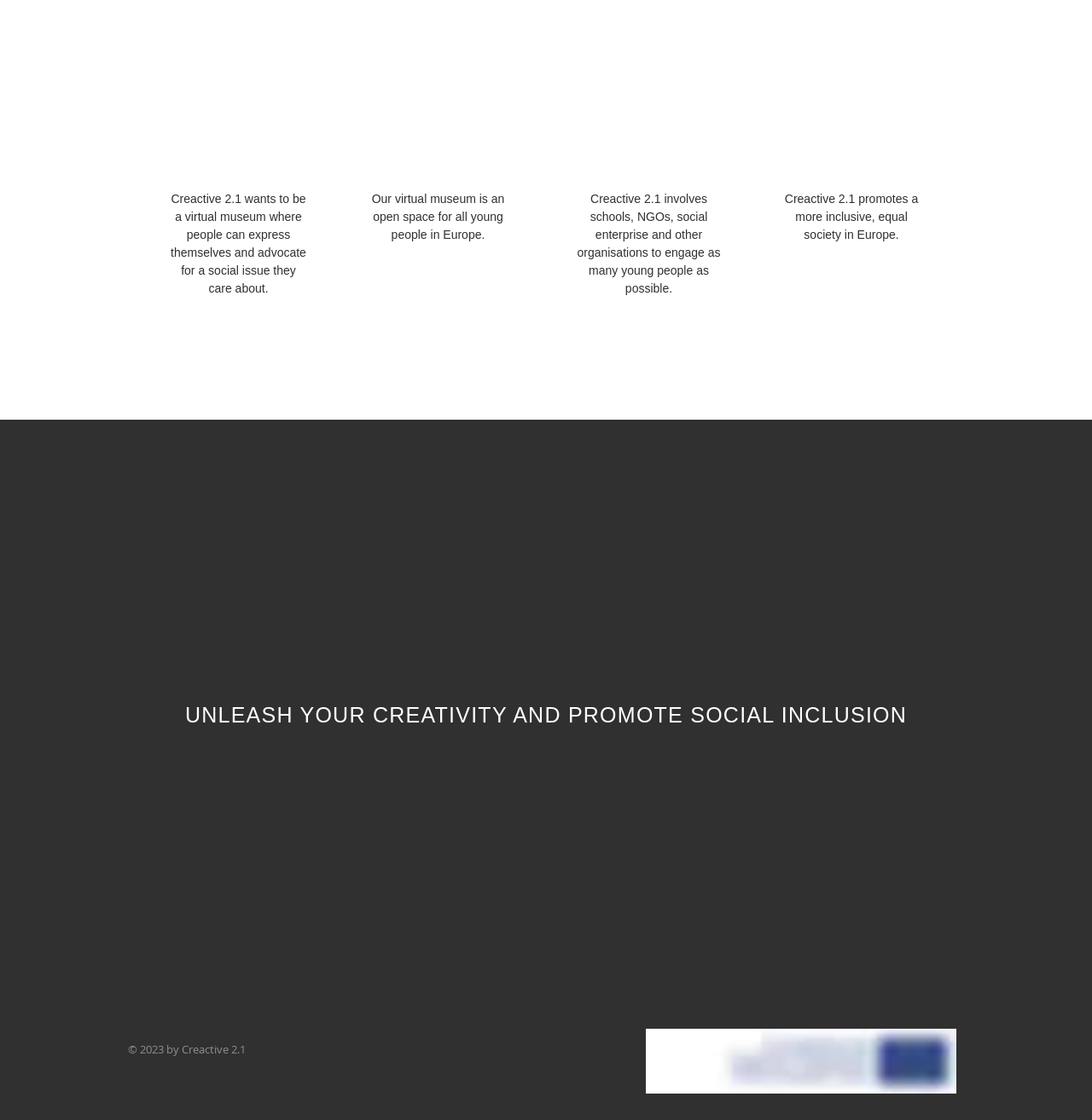Reply to the question with a single word or phrase:
What can users do in the virtual museum?

Express themselves